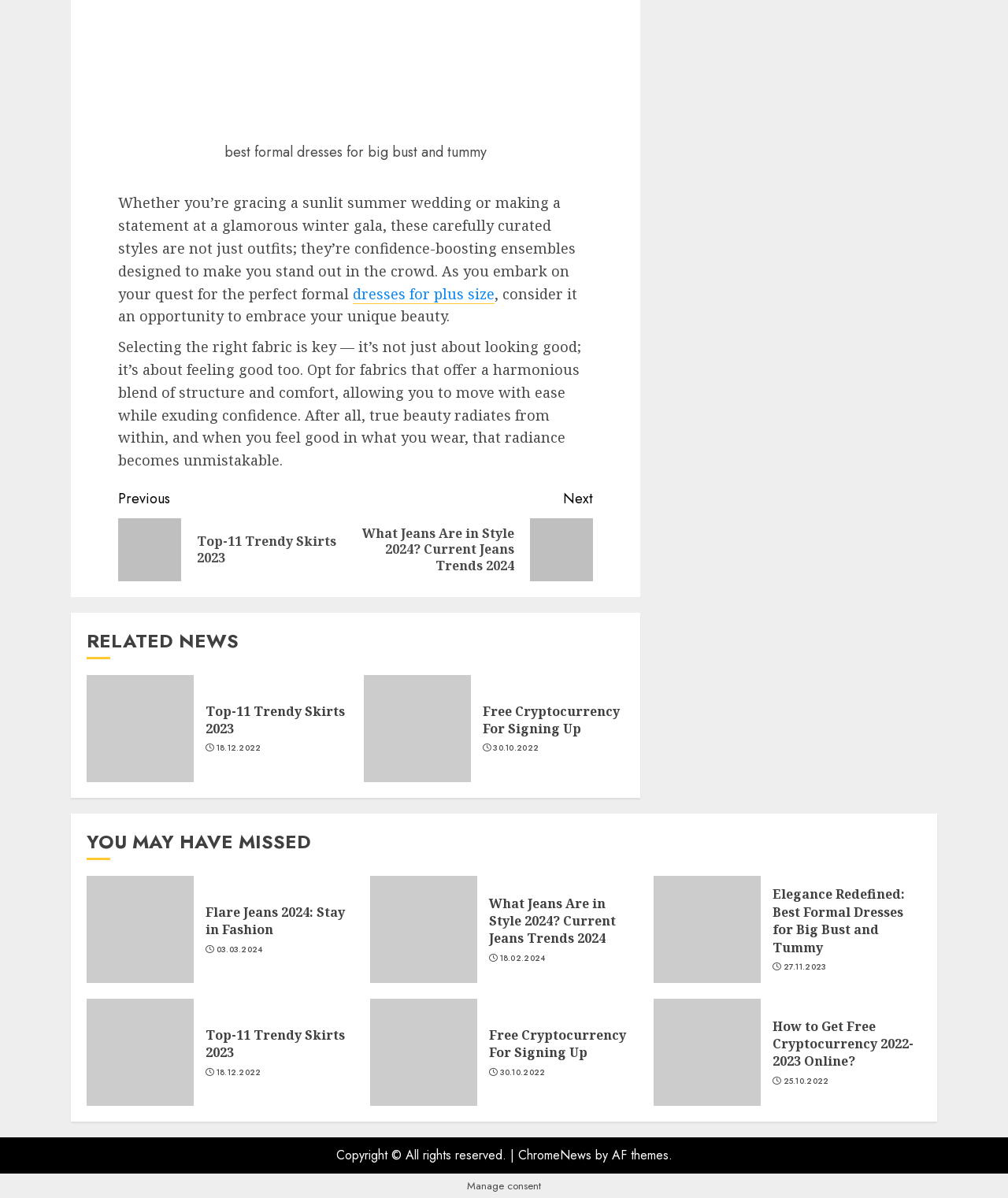Determine the bounding box coordinates for the HTML element described here: "Top-11 Trendy Skirts 2023".

[0.204, 0.586, 0.342, 0.616]